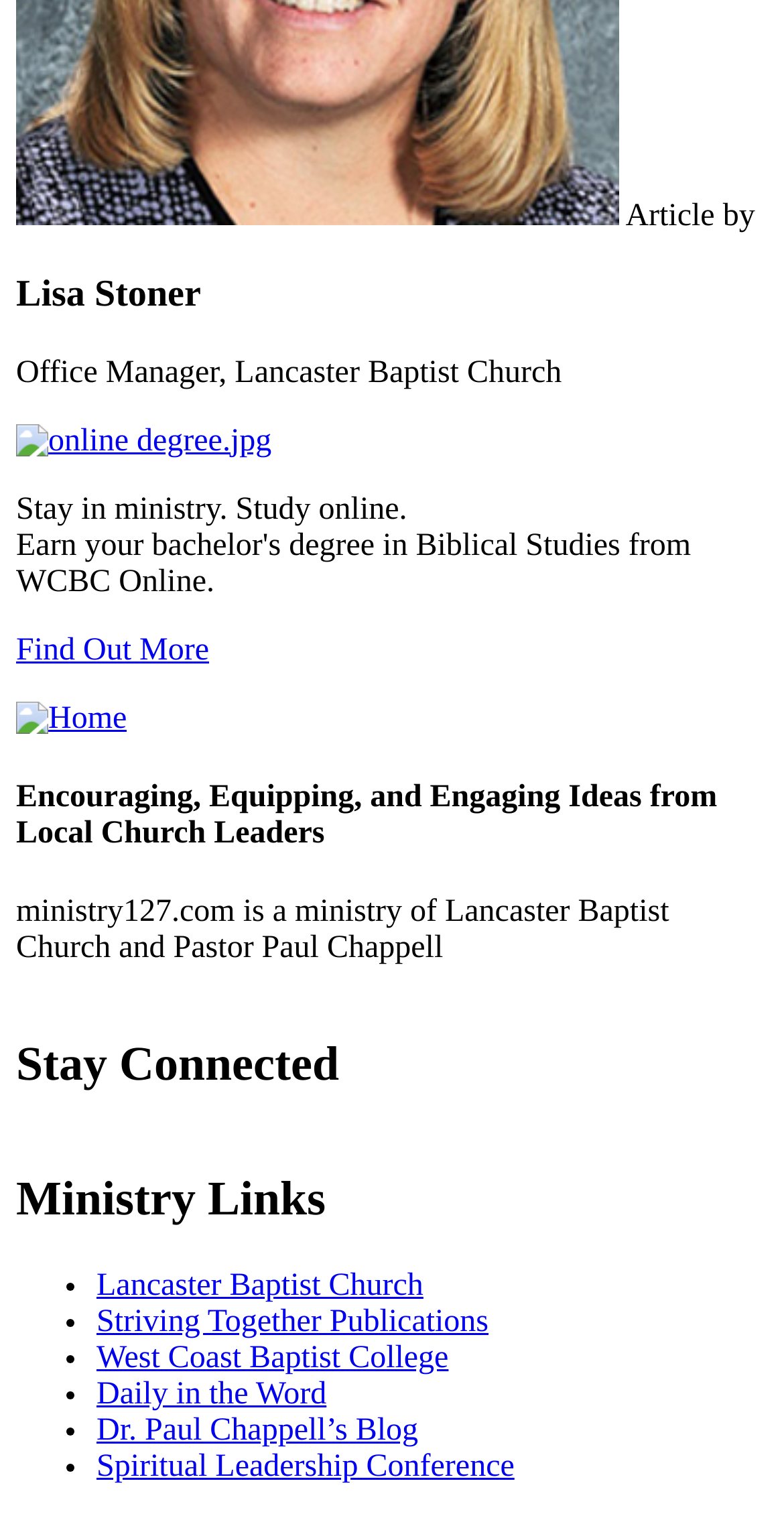Who is the author of the article?
Using the information from the image, provide a comprehensive answer to the question.

The author of the article is mentioned in the heading element with the text 'Lisa Stoner' which is located at the top of the webpage.